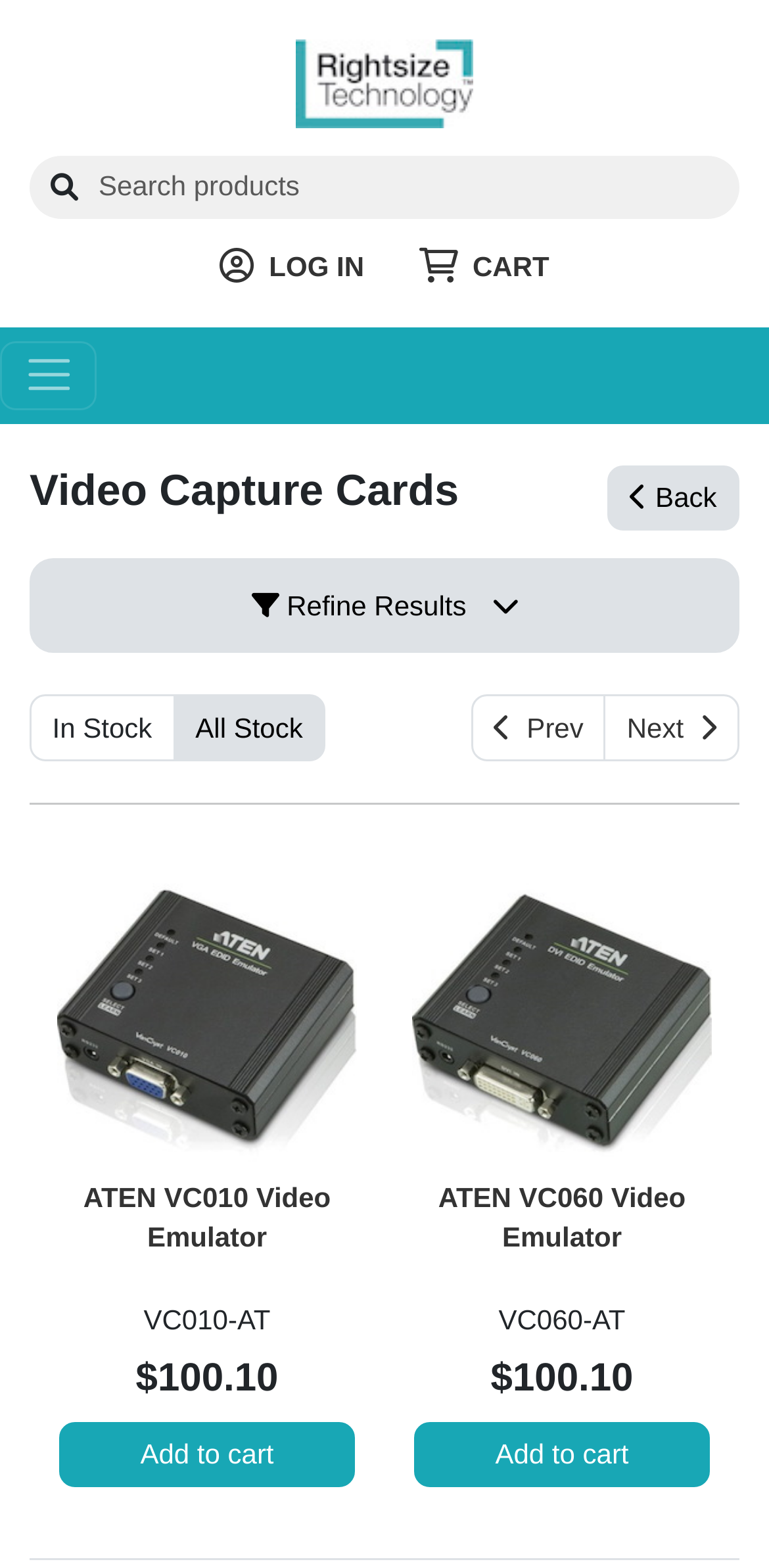Please provide the bounding box coordinates for the UI element as described: "parent_node: ATEN VC010 Video Emulator". The coordinates must be four floats between 0 and 1, represented as [left, top, right, bottom].

[0.074, 0.557, 0.464, 0.748]